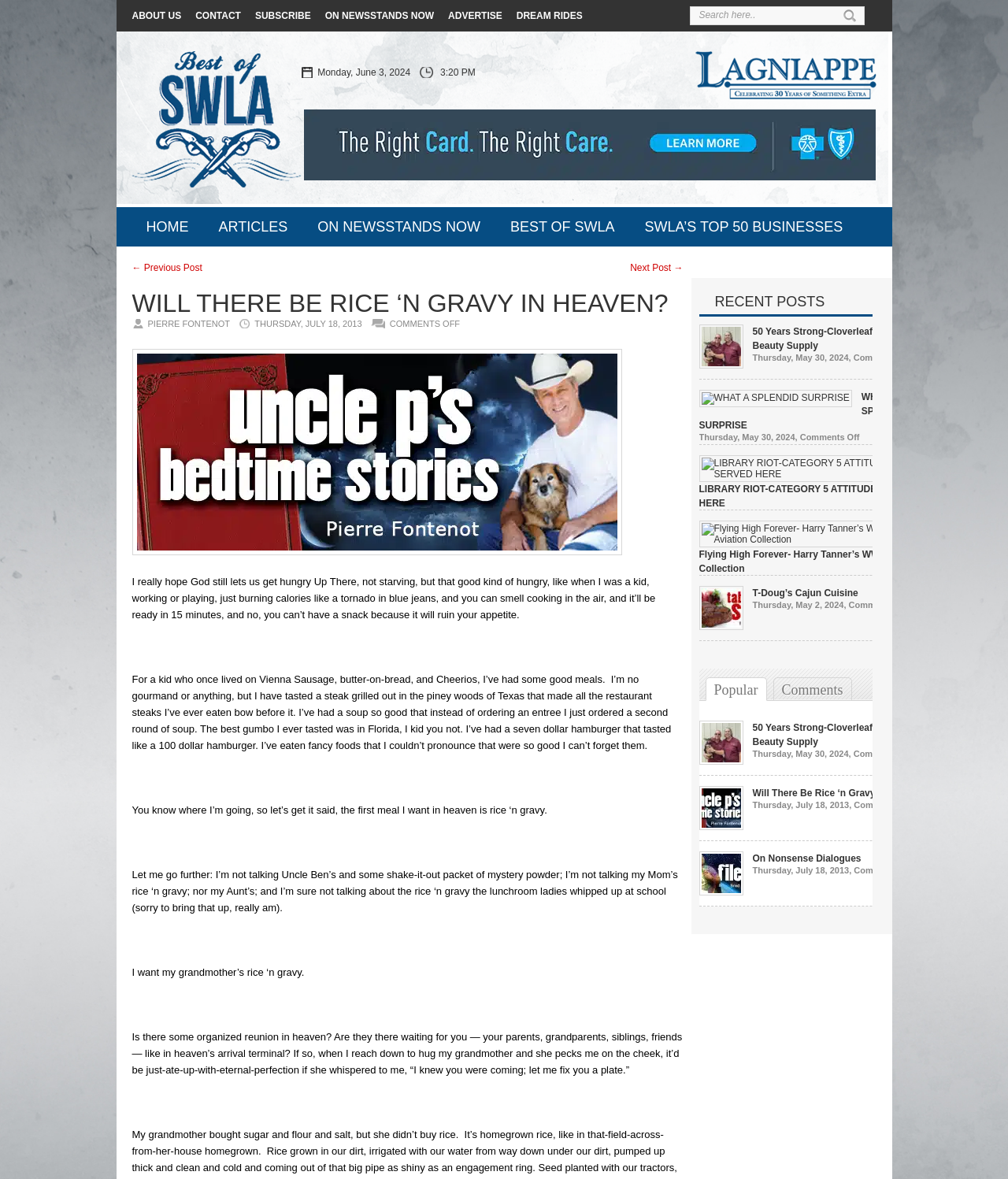What is the date of the article 'Will There Be Rice ‘n Gravy In Heaven?'?
We need a detailed and meticulous answer to the question.

I found the date of the article by looking at the StaticText element with the text 'THURSDAY, JULY 18, 2013' which is located below the article title.